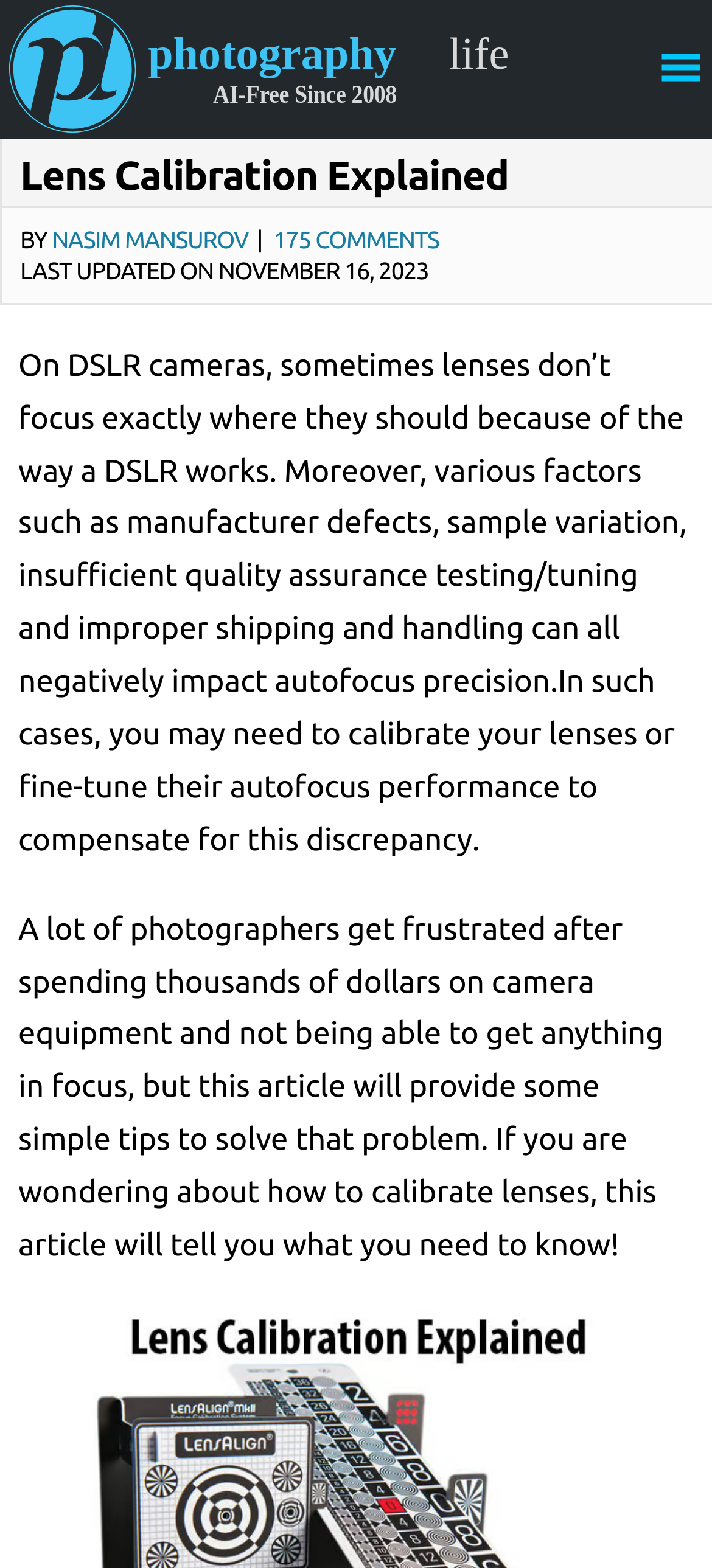Identify and provide the title of the webpage.

Lens Calibration Explained